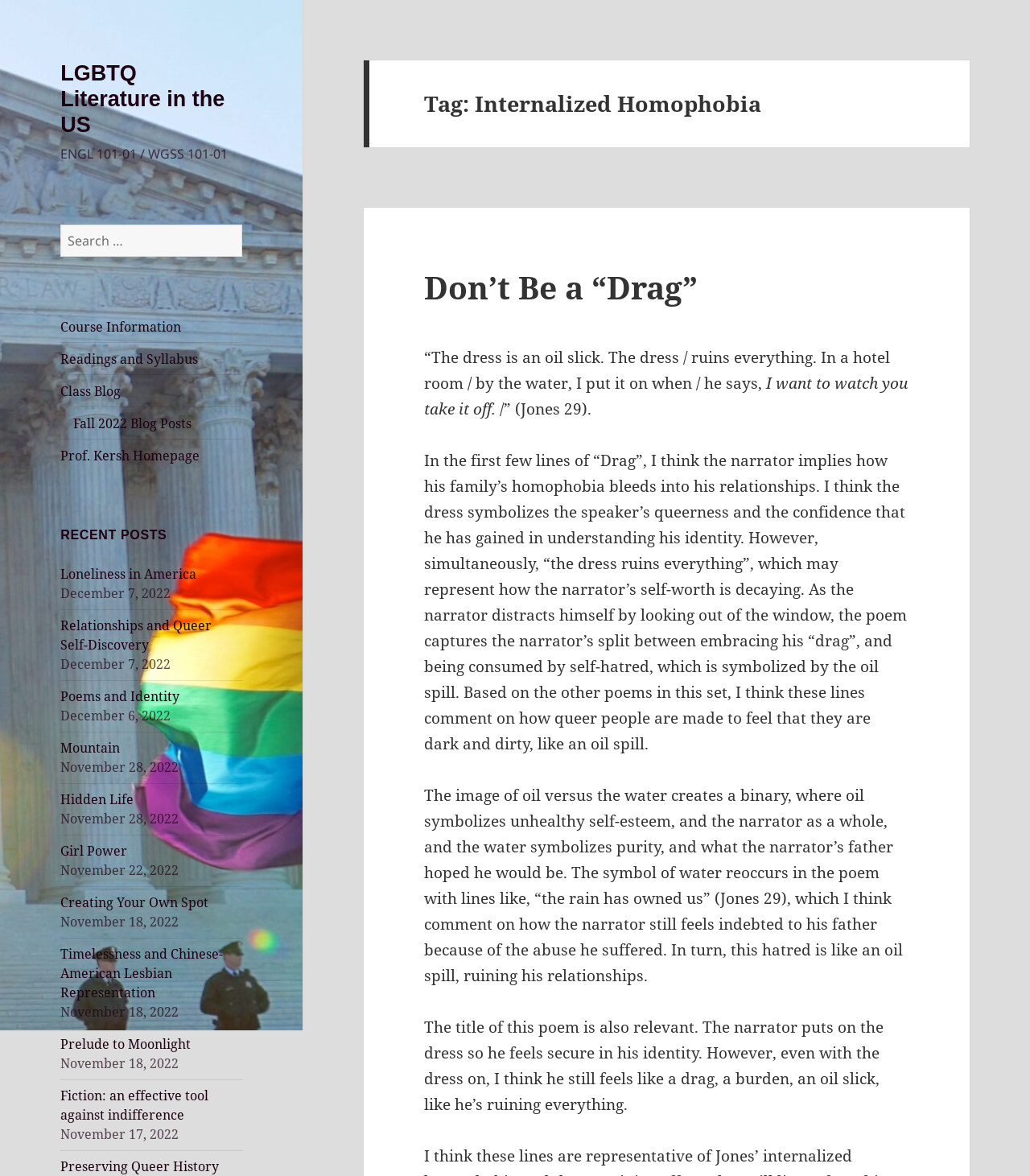What is the course name?
Please provide a comprehensive and detailed answer to the question.

I found the course name by looking at the static text element 'ENGL 101-01 / WGSS 101-01' which is located at the top of the webpage, indicating the course information.